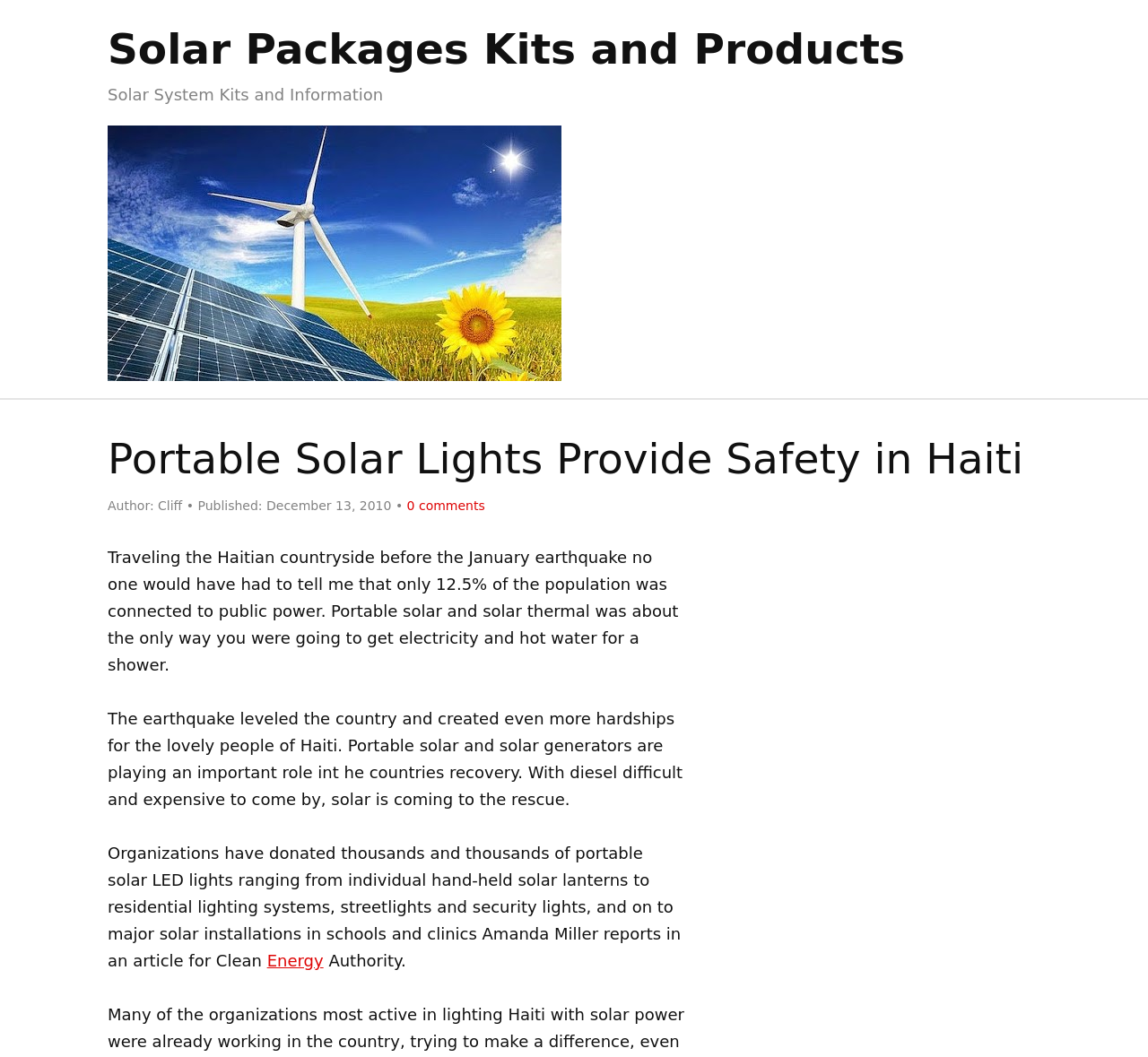Locate the UI element described as follows: "Energy". Return the bounding box coordinates as four float numbers between 0 and 1 in the order [left, top, right, bottom].

[0.233, 0.9, 0.282, 0.918]